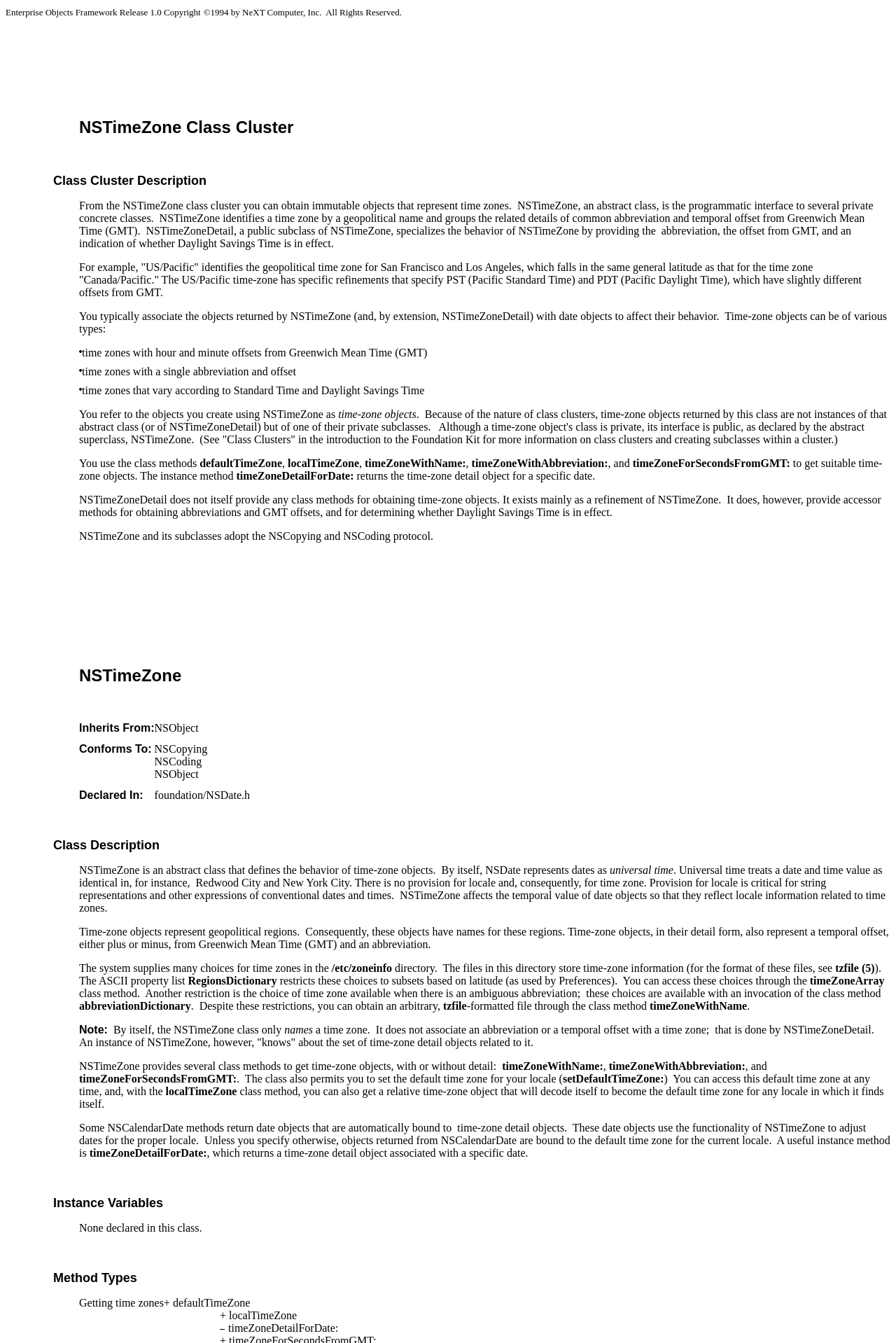Use a single word or phrase to answer this question: 
What is the class cluster described on this webpage?

NSTimeZone